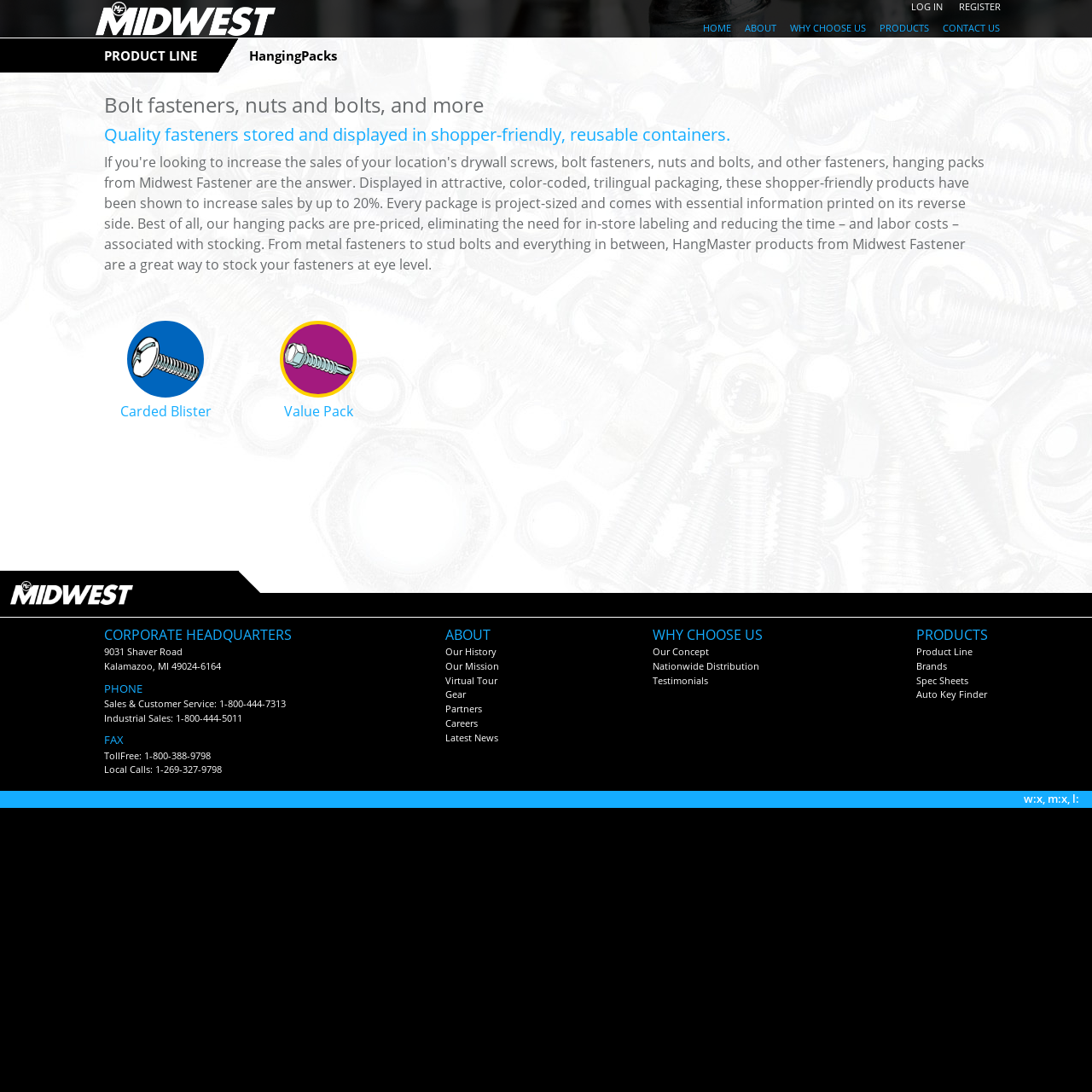Determine the coordinates of the bounding box for the clickable area needed to execute this instruction: "Click on the 'Value Pack' link".

[0.259, 0.366, 0.324, 0.386]